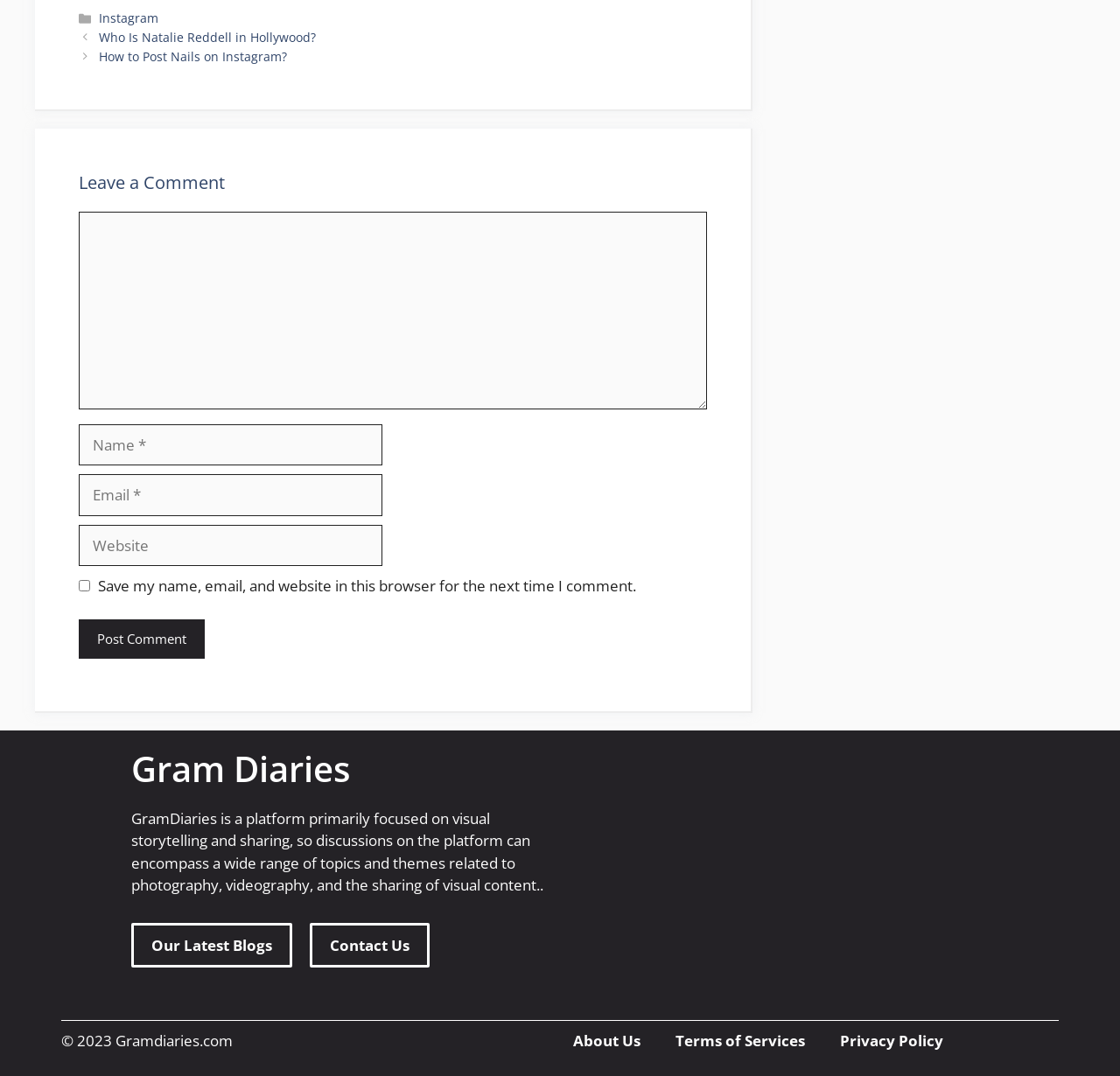From the screenshot, find the bounding box of the UI element matching this description: "parent_node: Comment name="email" placeholder="Email *"". Supply the bounding box coordinates in the form [left, top, right, bottom], each a float between 0 and 1.

[0.07, 0.441, 0.341, 0.479]